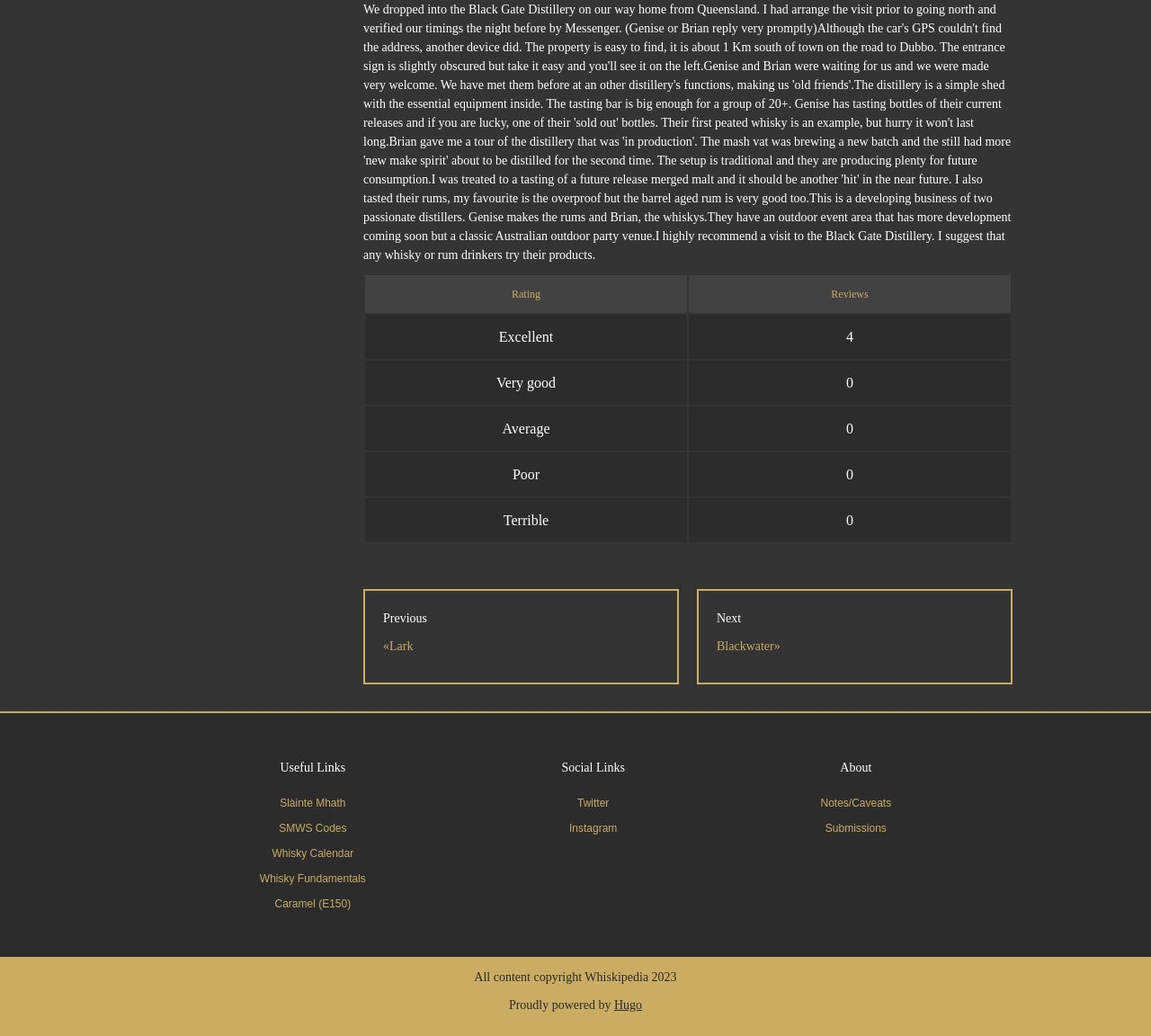Indicate the bounding box coordinates of the clickable region to achieve the following instruction: "Click on the 'Previous' button."

[0.333, 0.59, 0.371, 0.603]